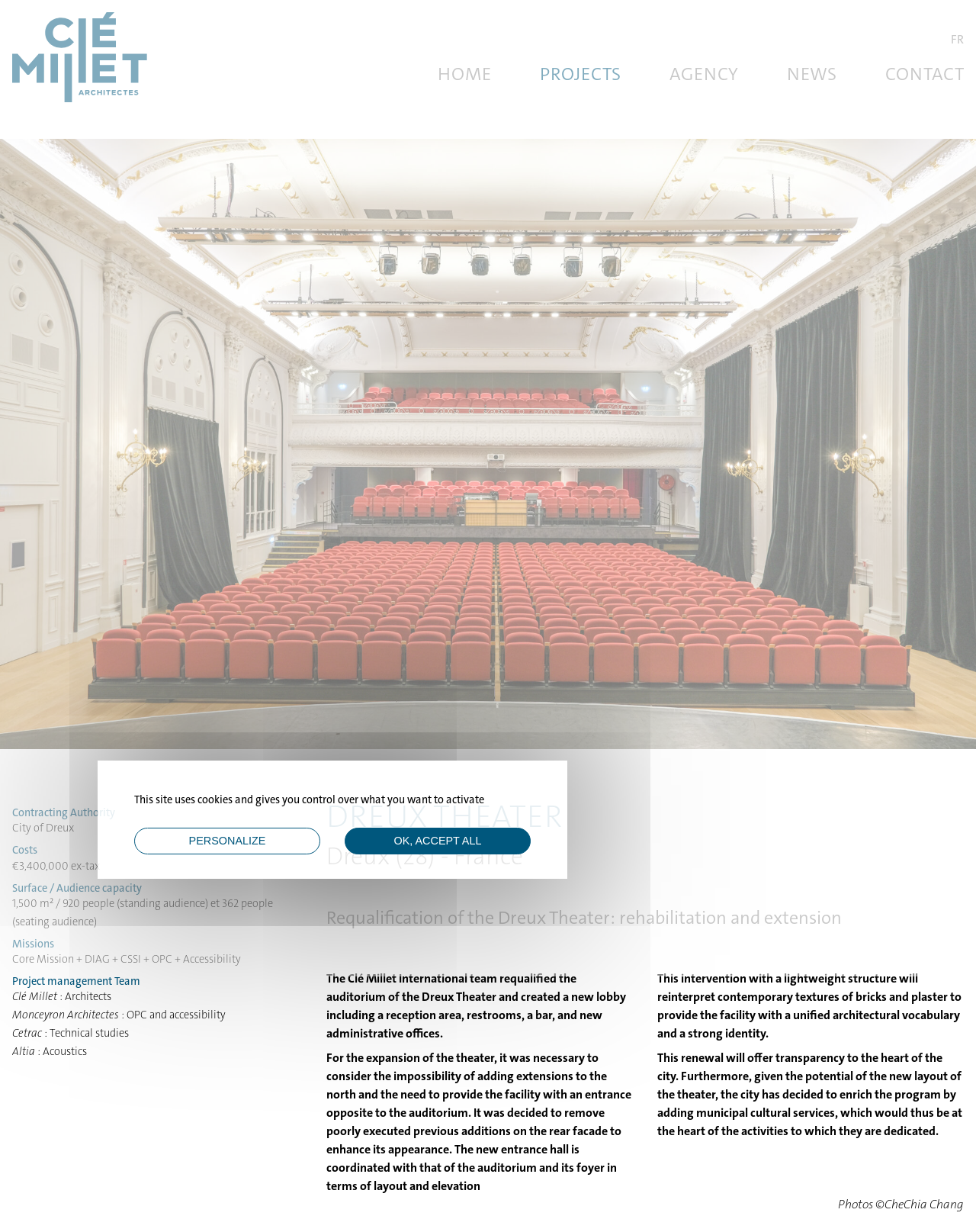Please identify the bounding box coordinates of the clickable area that will fulfill the following instruction: "Click the '1 of 9' tab". The coordinates should be in the format of four float numbers between 0 and 1, i.e., [left, top, right, bottom].

[0.117, 0.693, 0.202, 0.696]